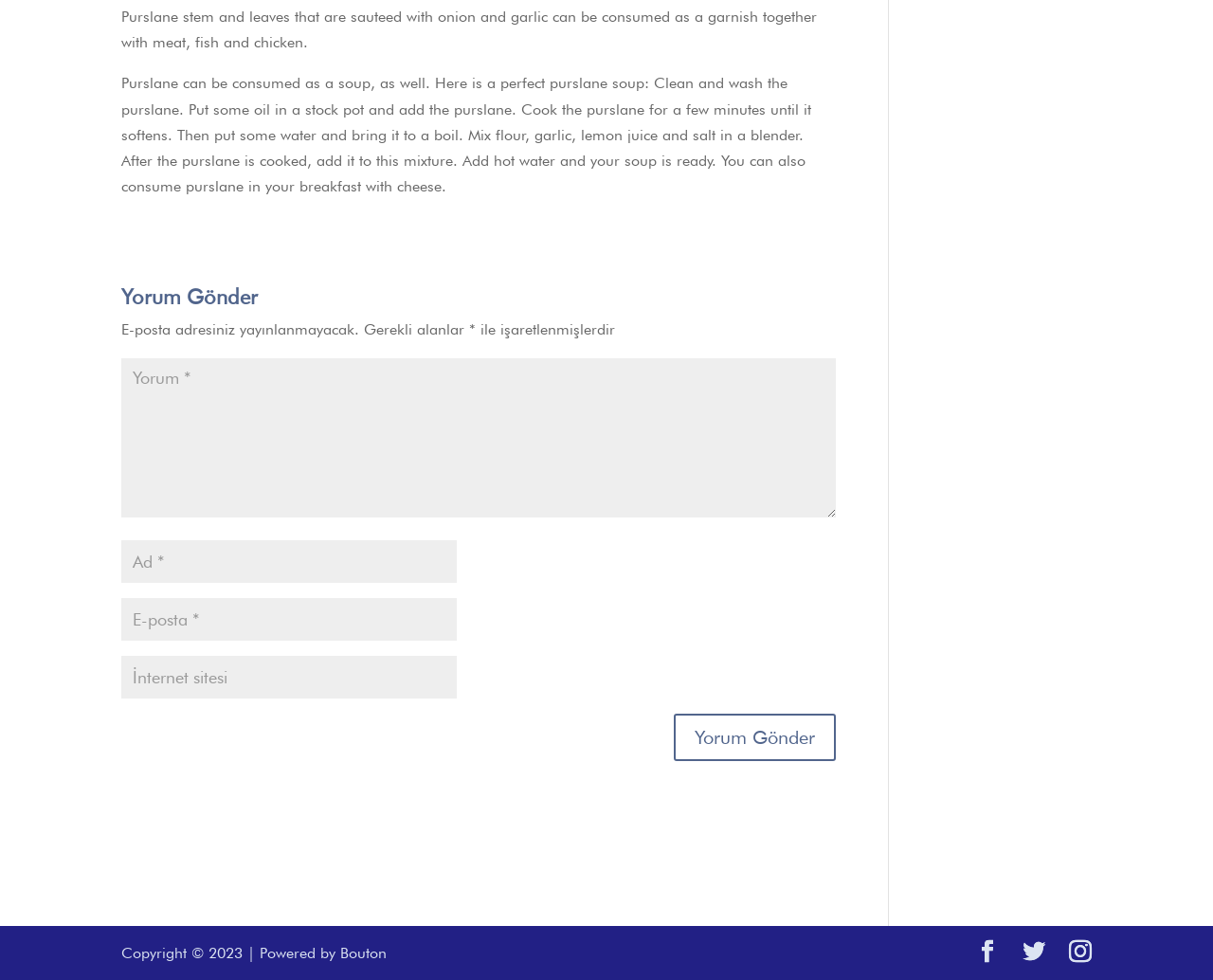Please provide a comprehensive answer to the question based on the screenshot: What is required to send a comment?

The webpage has three required text boxes: 'Yorum *' (comment), 'Ad *' (name), and 'E-posta *' (email). This suggests that a user needs to provide their name, email, and comment to send a comment.